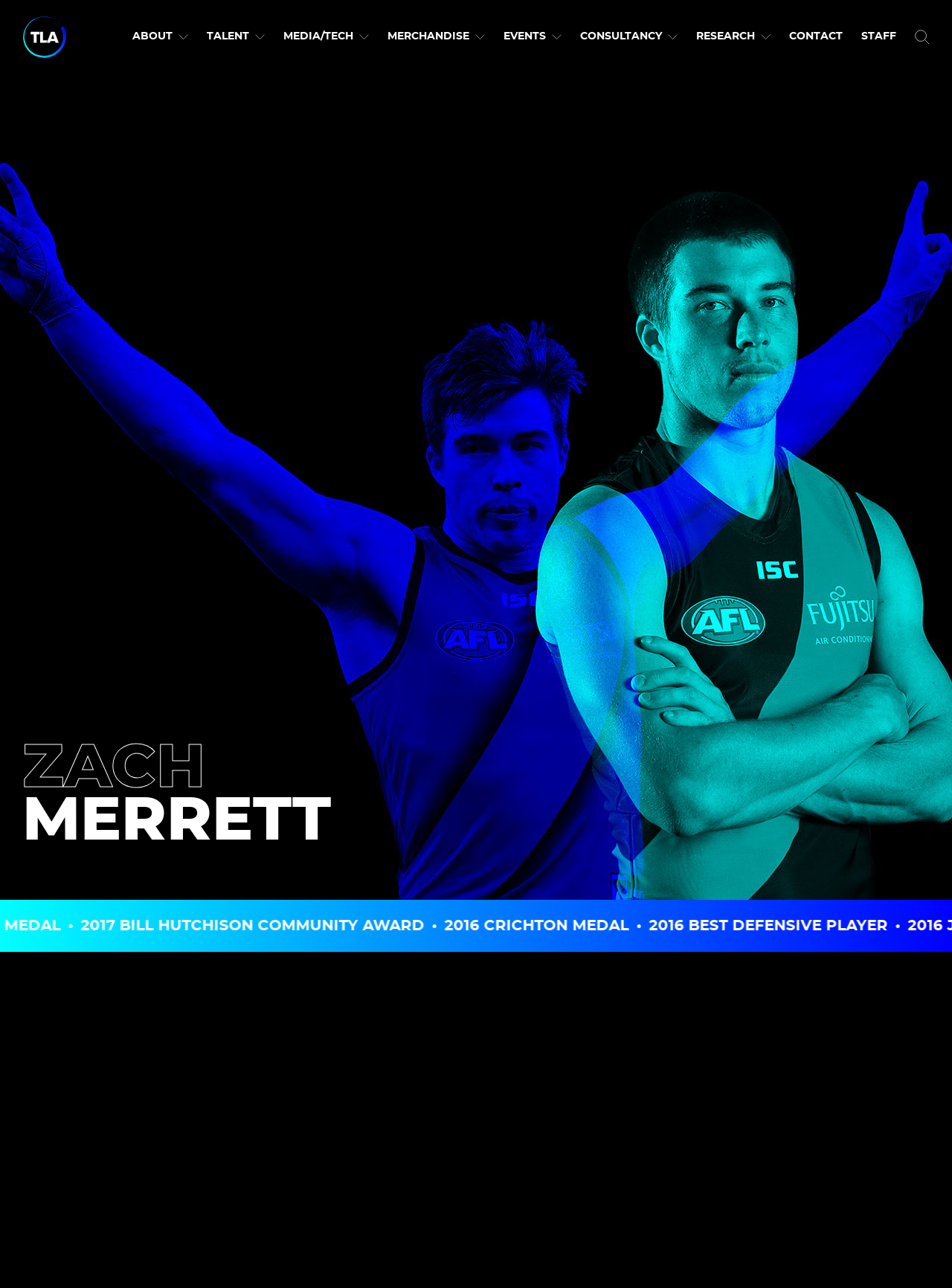Please determine the bounding box coordinates of the element's region to click in order to carry out the following instruction: "click ABOUT link". The coordinates should be four float numbers between 0 and 1, i.e., [left, top, right, bottom].

[0.139, 0.023, 0.198, 0.034]